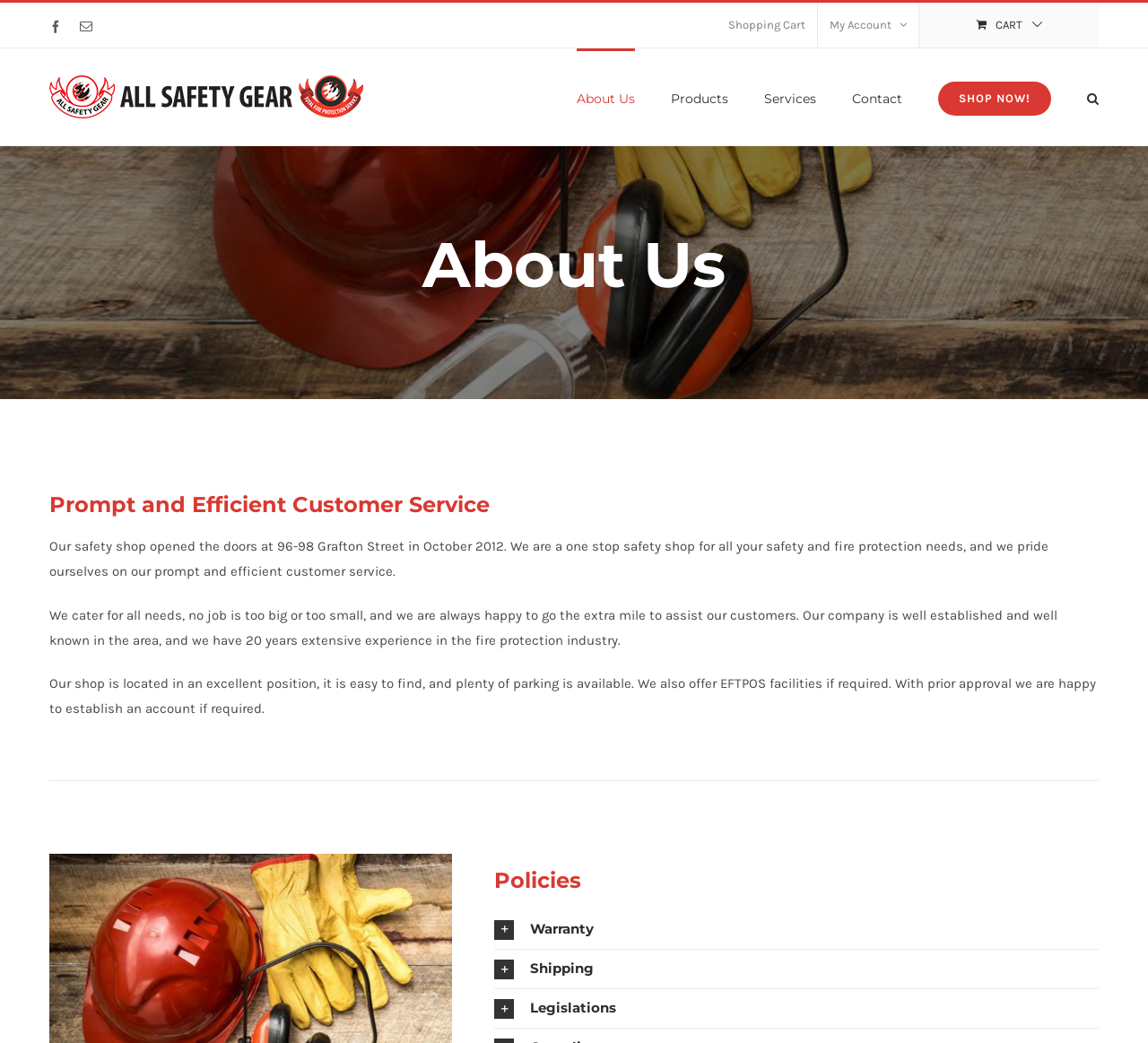Using the information in the image, could you please answer the following question in detail:
What is the position of the 'View Cart' link?

The position of the 'View Cart' link can be determined by its bounding box coordinates, which are [0.801, 0.003, 0.957, 0.046], indicating that it is located at the top right of the webpage.